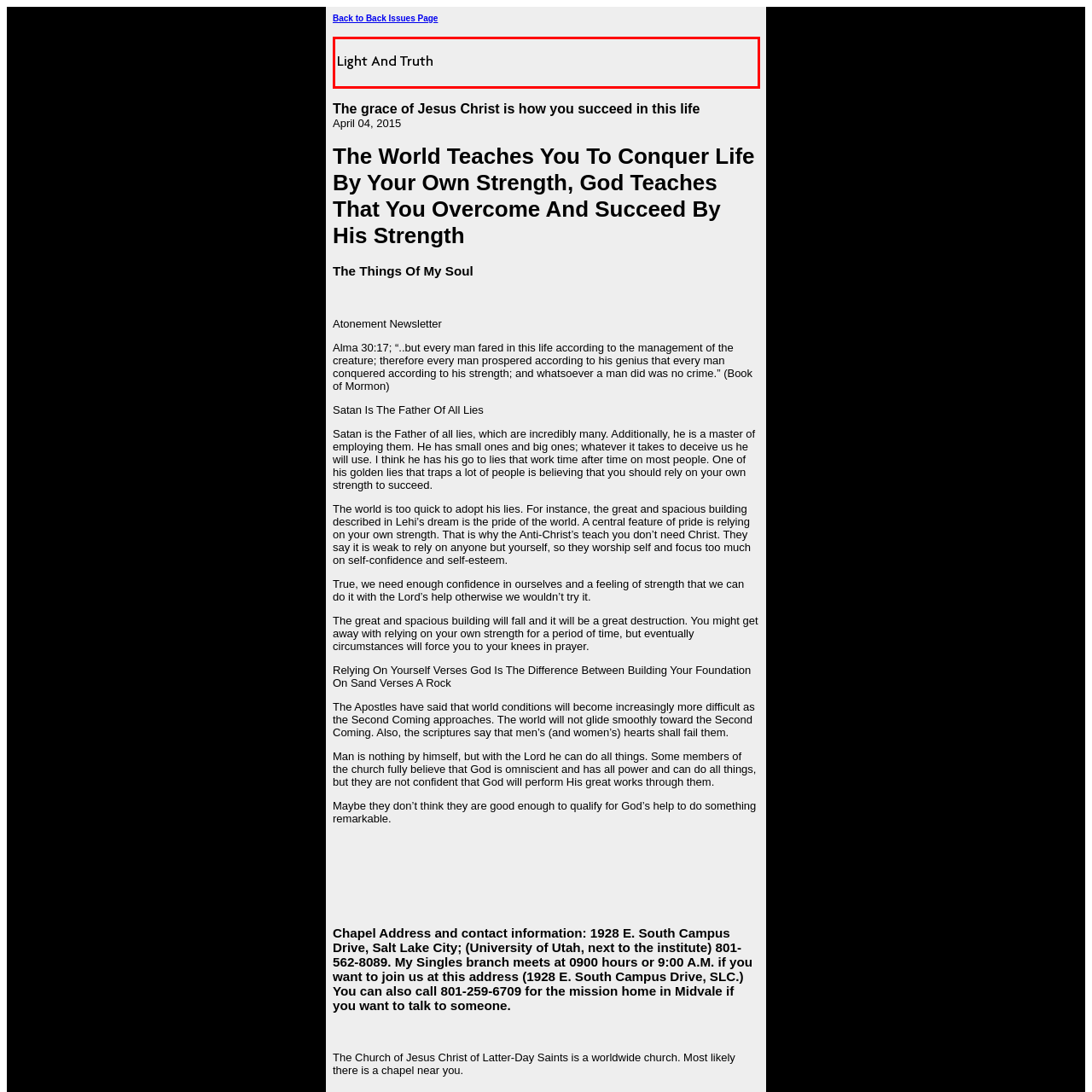What is the purpose of the image?
Carefully examine the image within the red bounding box and provide a comprehensive answer based on what you observe.

The image serves as a visual representation of the spiritual principles discussed in the surrounding text, inviting reflection on the importance of faith and divine guidance in achieving true success and resilience in life.